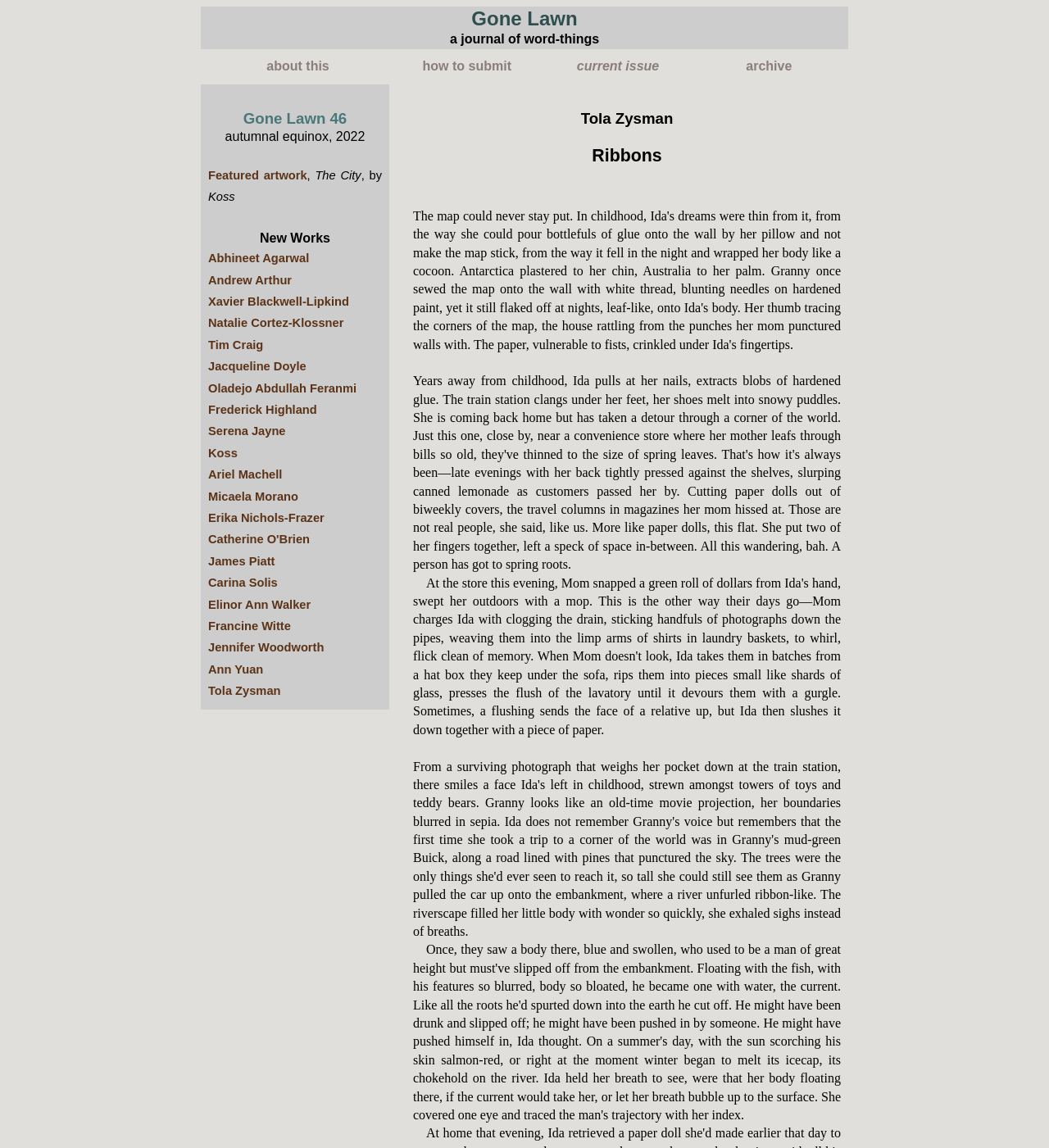Identify the bounding box coordinates of the clickable region to carry out the given instruction: "read featured artwork".

[0.198, 0.147, 0.293, 0.158]